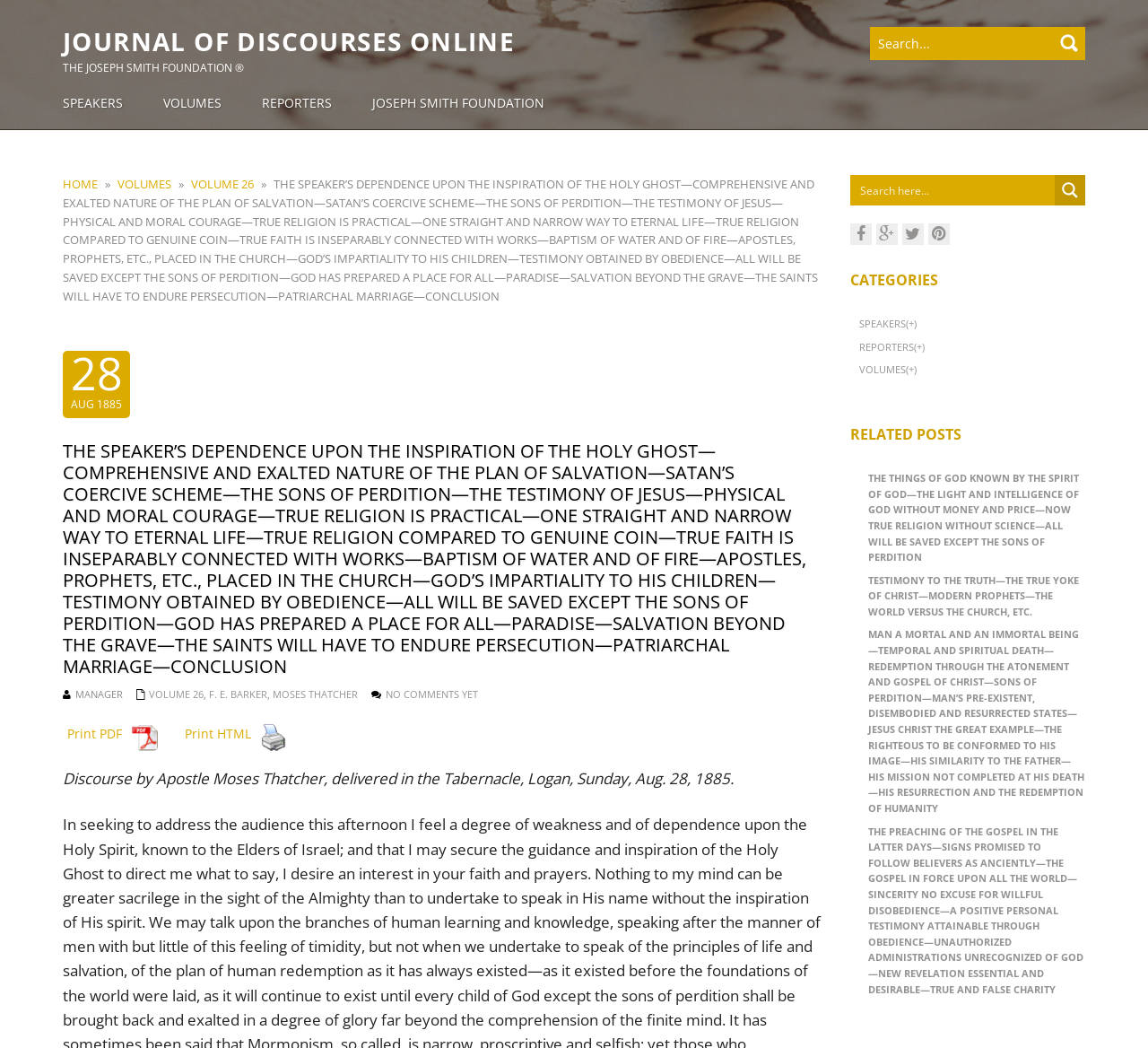Please identify the bounding box coordinates of the clickable region that I should interact with to perform the following instruction: "View Volume 26". The coordinates should be expressed as four float numbers between 0 and 1, i.e., [left, top, right, bottom].

[0.166, 0.168, 0.221, 0.183]